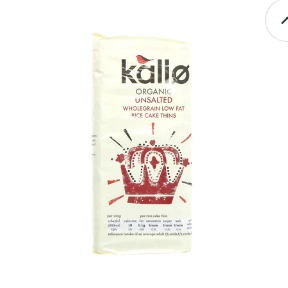Carefully observe the image and respond to the question with a detailed answer:
What is the brand name of the rice cake thins?

The brand name of the rice cake thins is Kallo, which is prominently displayed at the top of the packaging in a bold, modern font, as described in the caption.